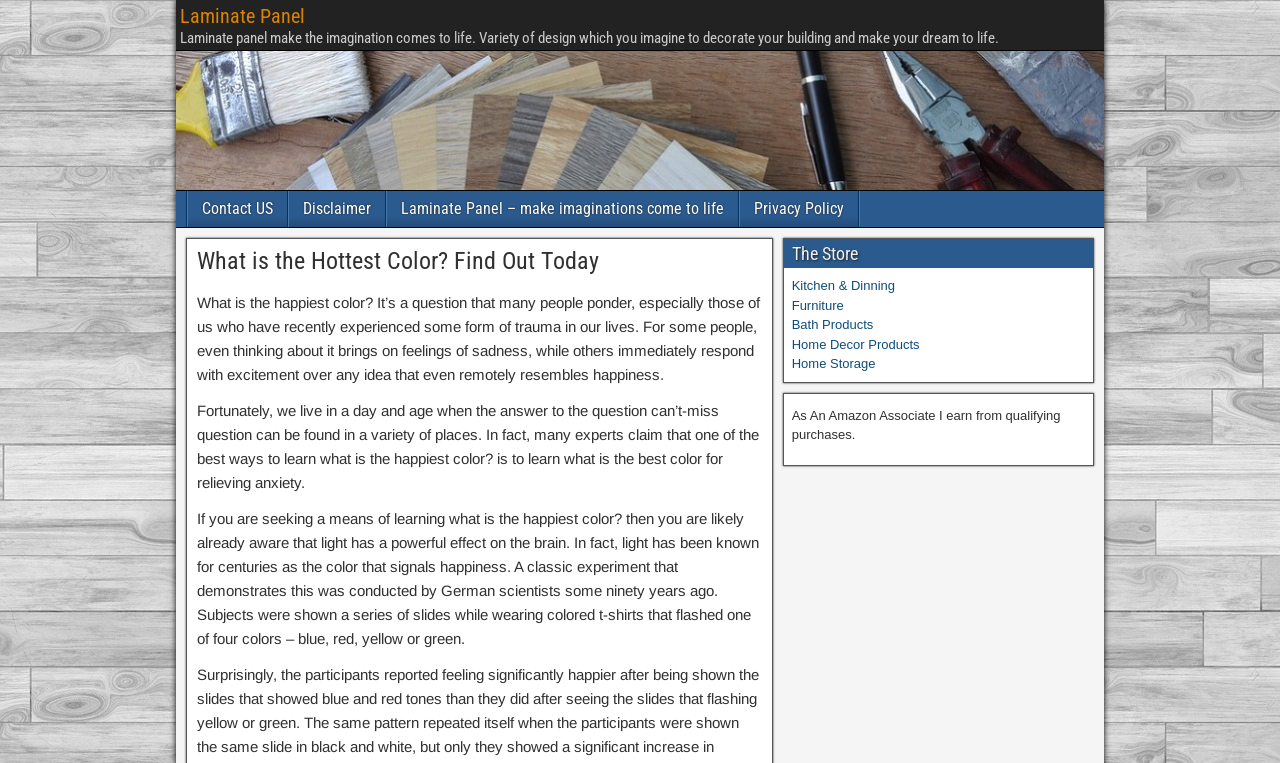Specify the bounding box coordinates of the area that needs to be clicked to achieve the following instruction: "Learn about the 'Happiest Color' article".

[0.154, 0.385, 0.594, 0.501]